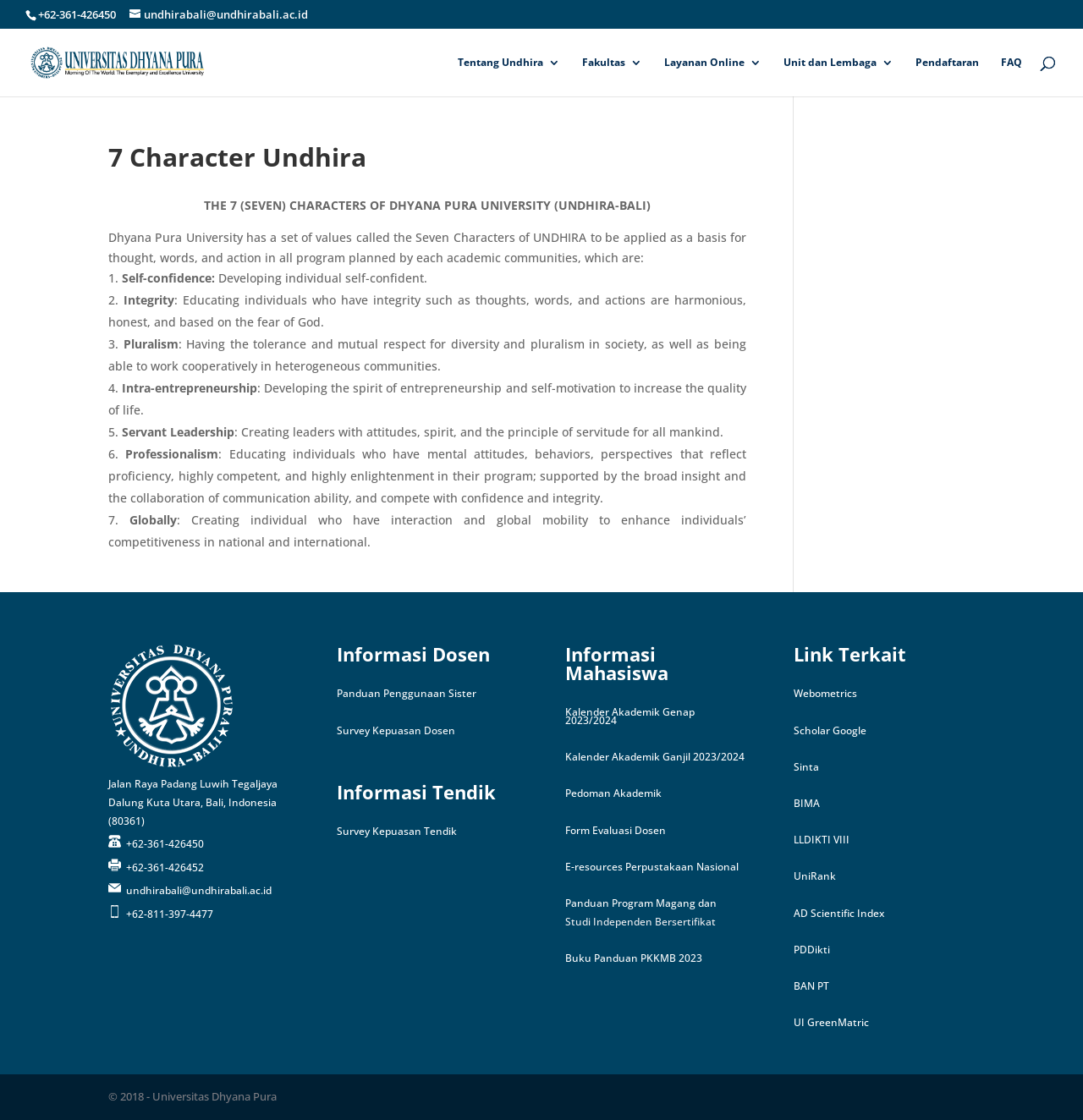Identify the bounding box coordinates of the section that should be clicked to achieve the task described: "Visit the 'Countries' page".

None